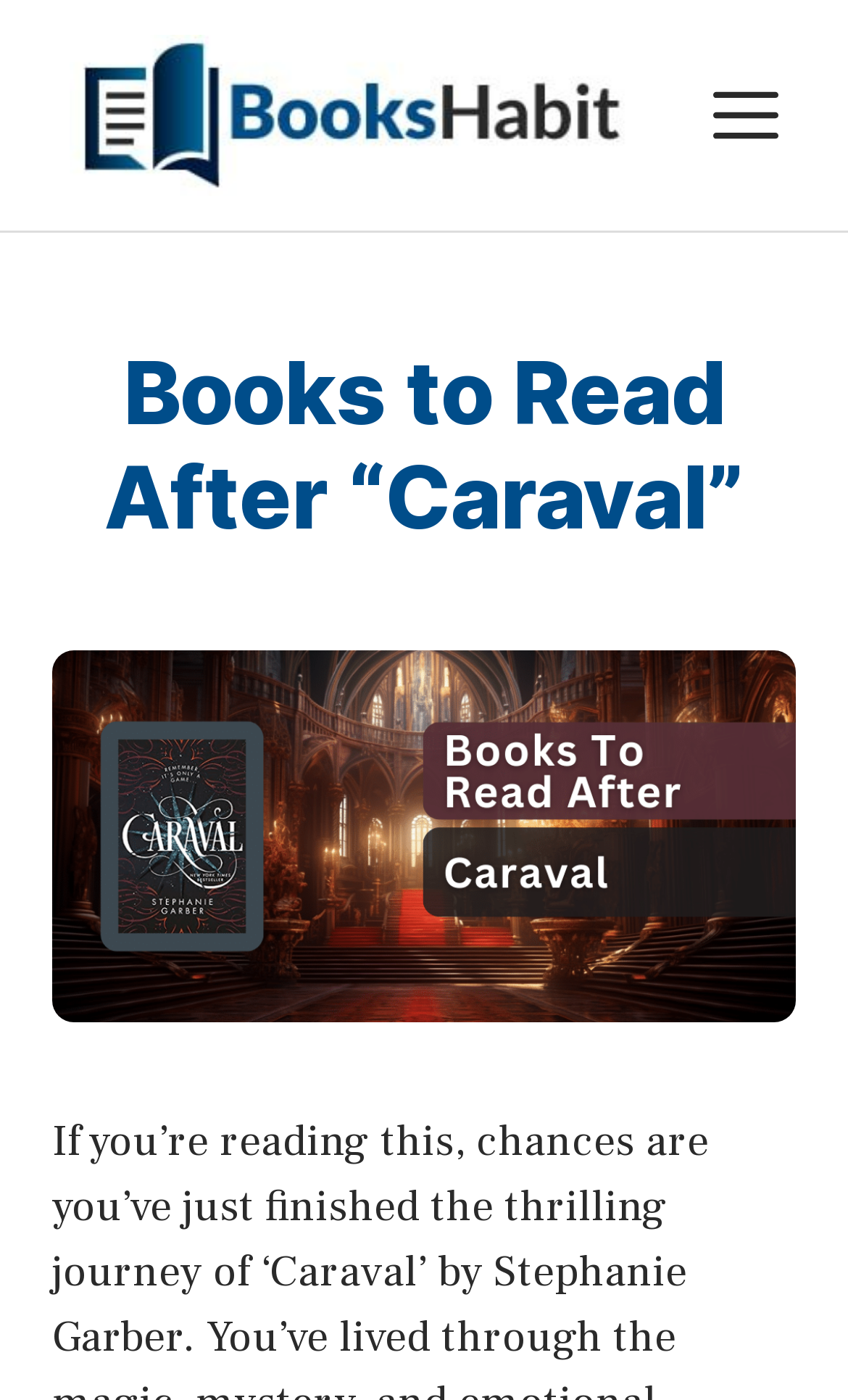Extract the heading text from the webpage.

Books to Read After “Caraval”